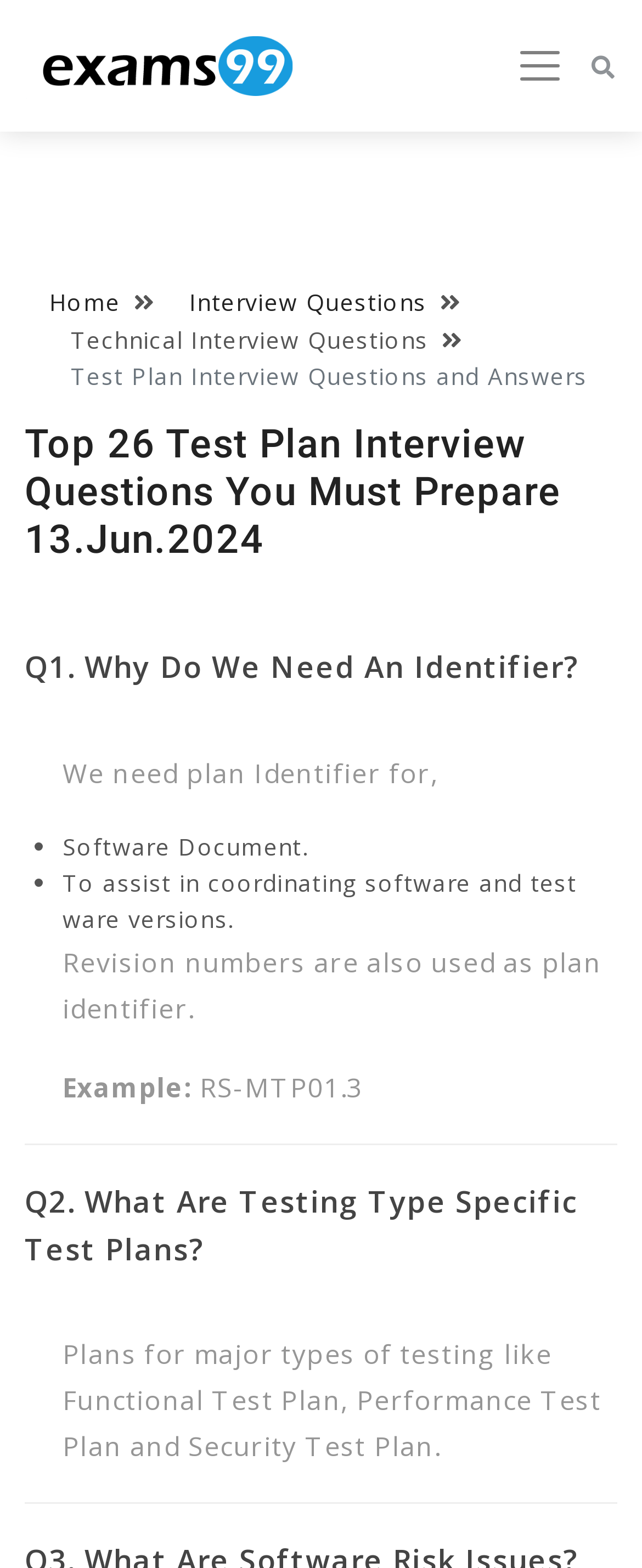Please extract the webpage's main title and generate its text content.

Top 26 Test Plan Interview Questions You Must Prepare 13.Jun.2024